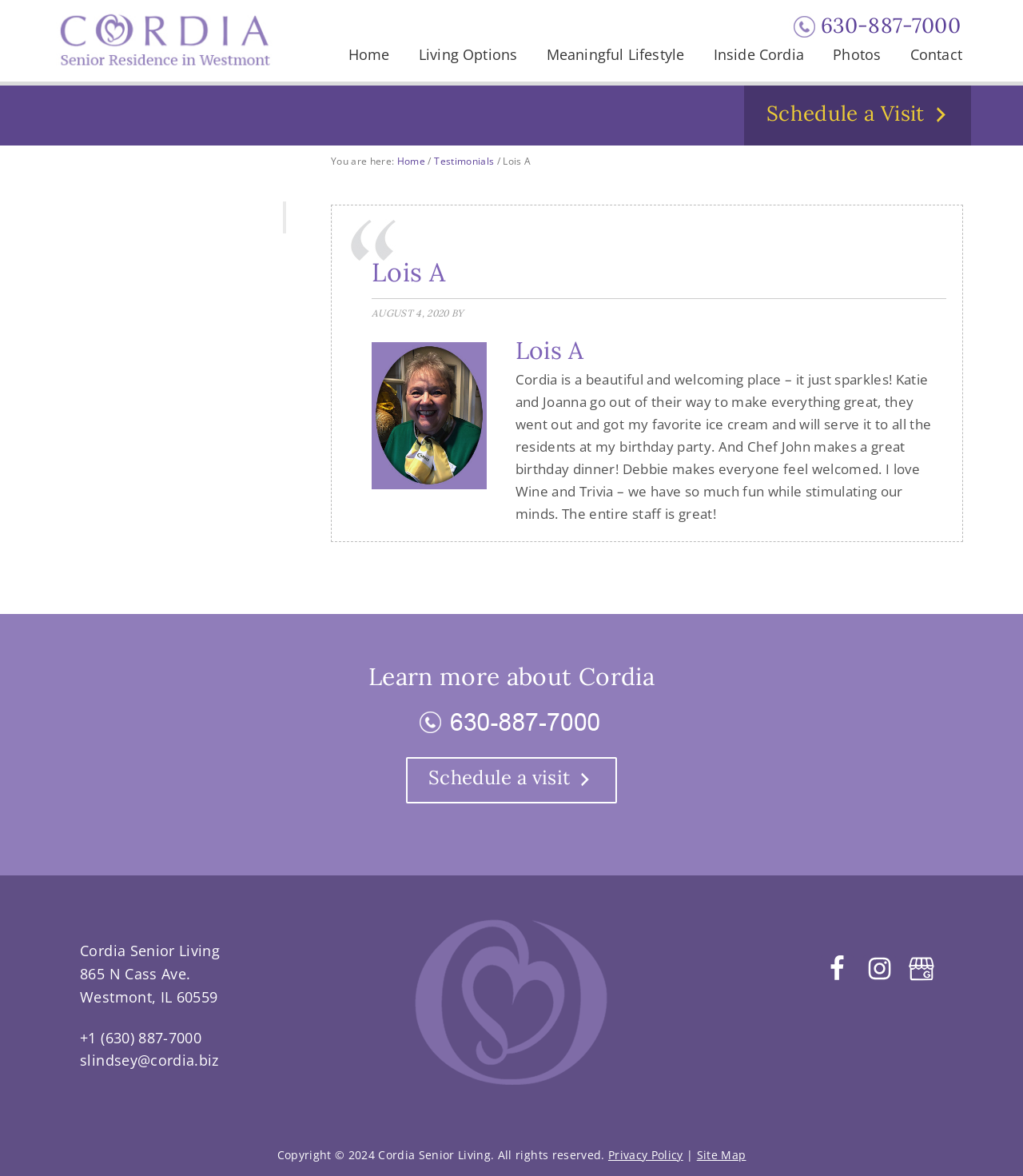What is the address of Cordia Senior Living?
Refer to the image and provide a thorough answer to the question.

I found the address by scrolling down to the bottom of the webpage, where it is listed in the contact information section.